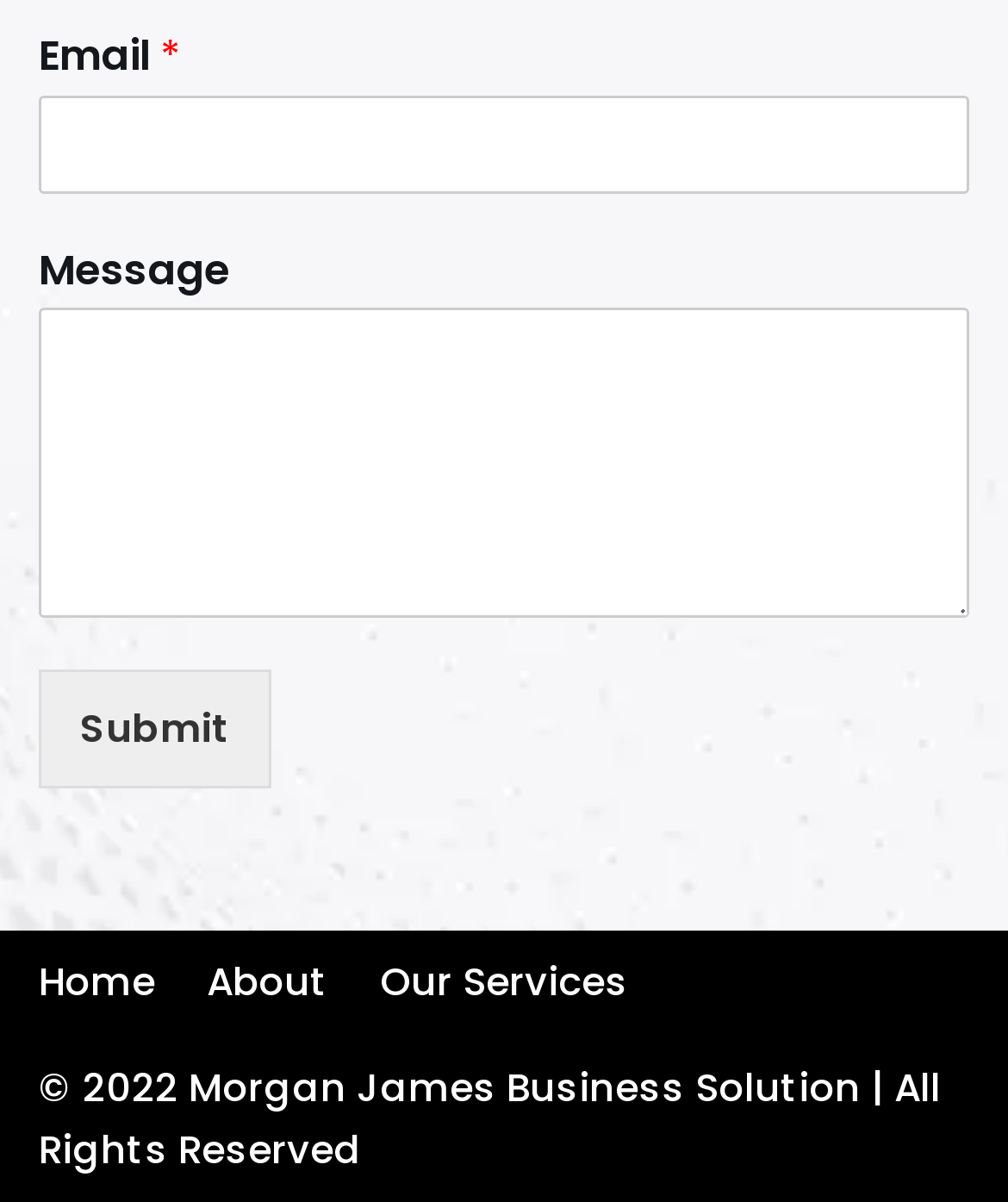Analyze the image and answer the question with as much detail as possible: 
What is the label of the first textbox?

The first textbox has a label 'Email' which is indicated by the StaticText element with OCR text 'Email' and bounding box coordinates [0.038, 0.021, 0.159, 0.071].